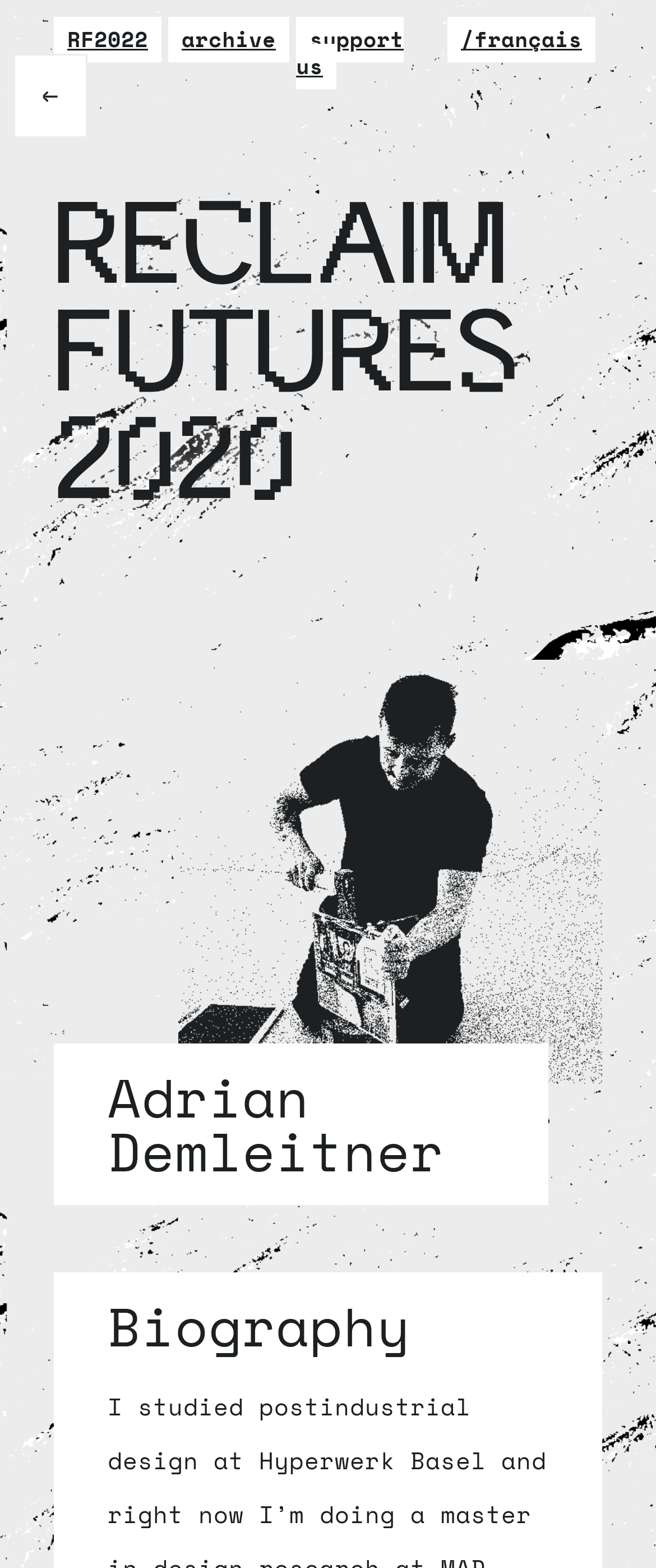Identify the bounding box coordinates of the element to click to follow this instruction: 'switch to français'. Ensure the coordinates are four float values between 0 and 1, provided as [left, top, right, bottom].

[0.682, 0.011, 0.908, 0.04]